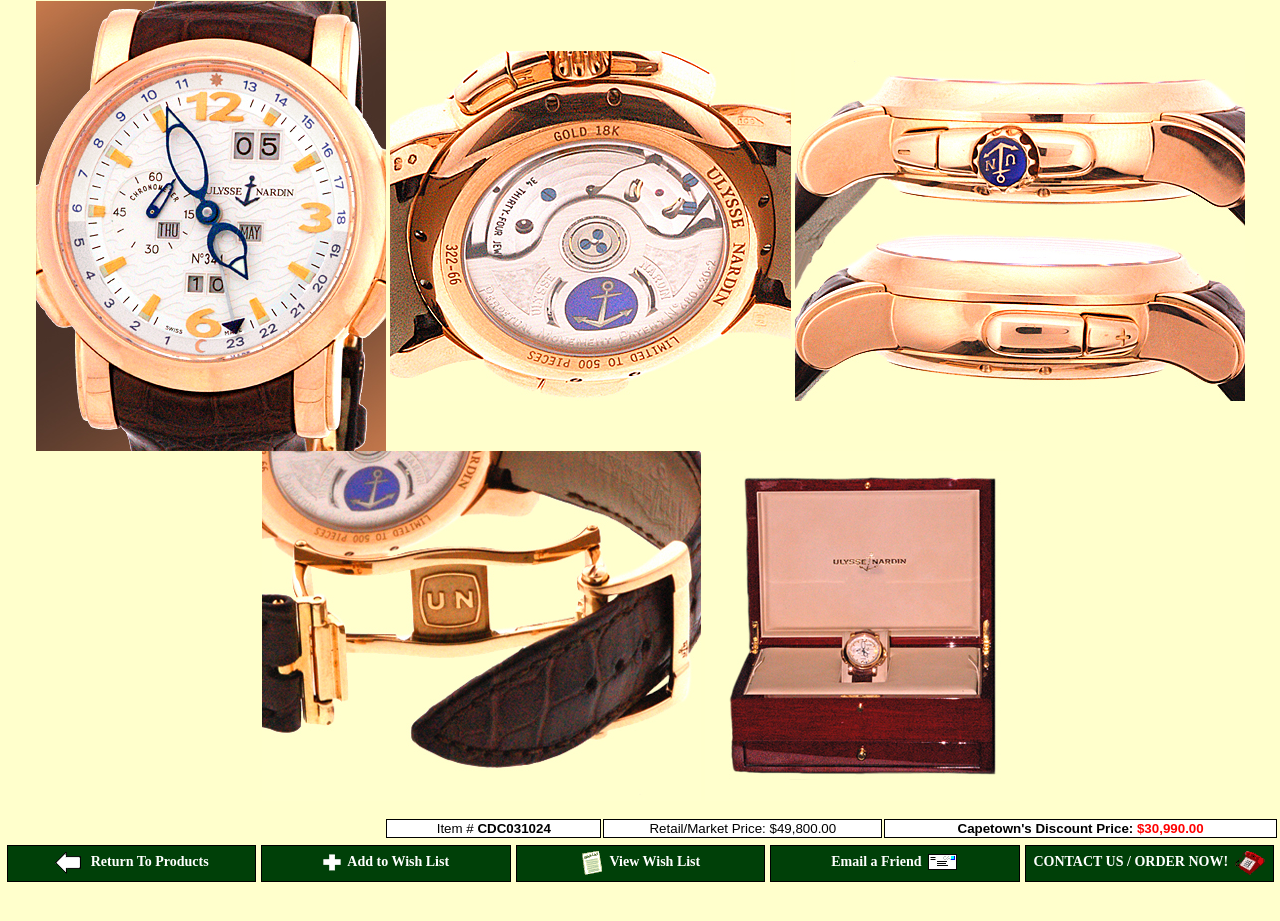Using the element description Email a Friend, predict the bounding box coordinates for the UI element. Provide the coordinates in (top-left x, top-left y, bottom-right x, bottom-right y) format with values ranging from 0 to 1.

[0.602, 0.918, 0.796, 0.956]